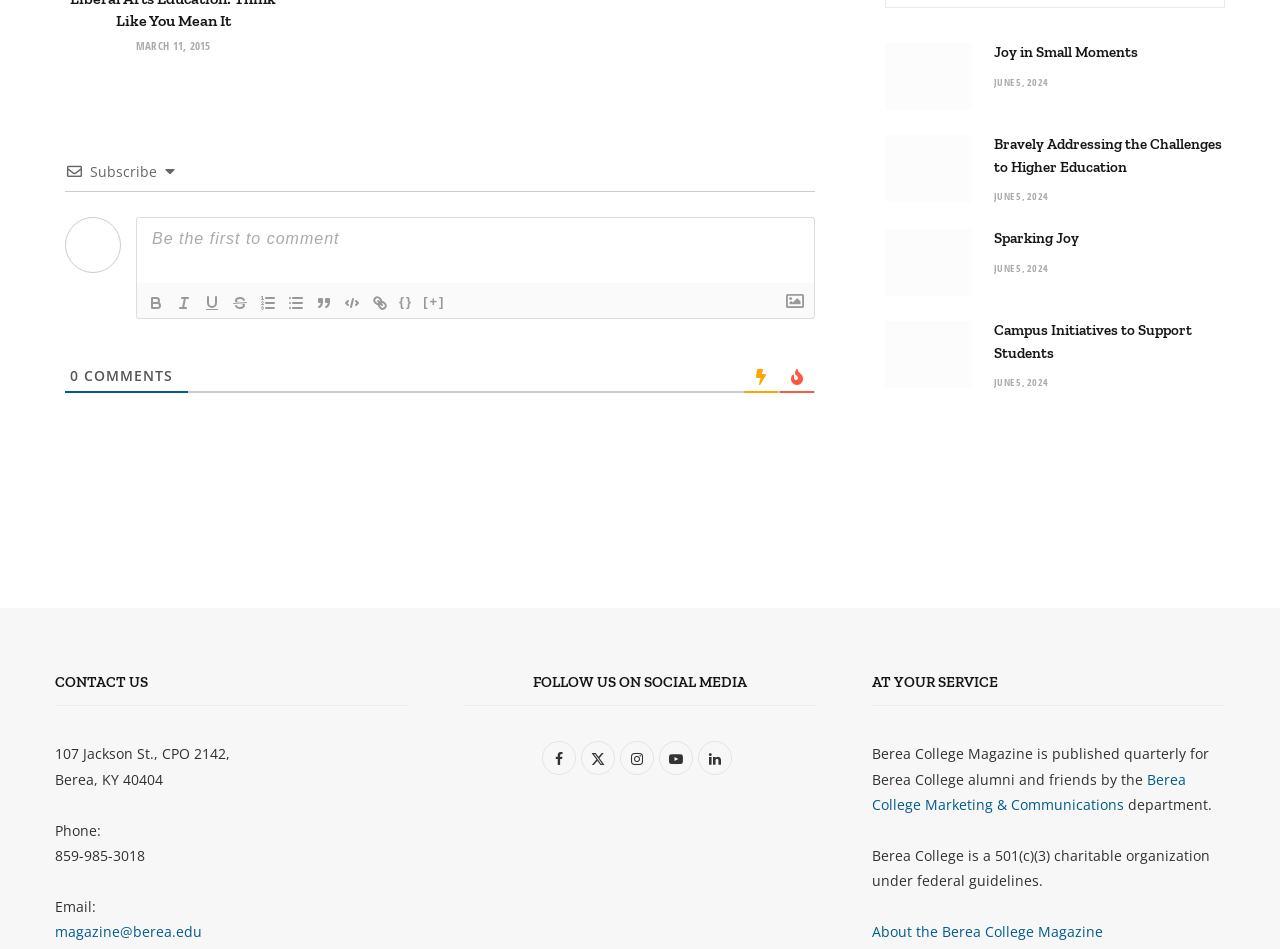Using the description "Sparking Joy", locate and provide the bounding box of the UI element.

[0.777, 0.242, 0.843, 0.261]